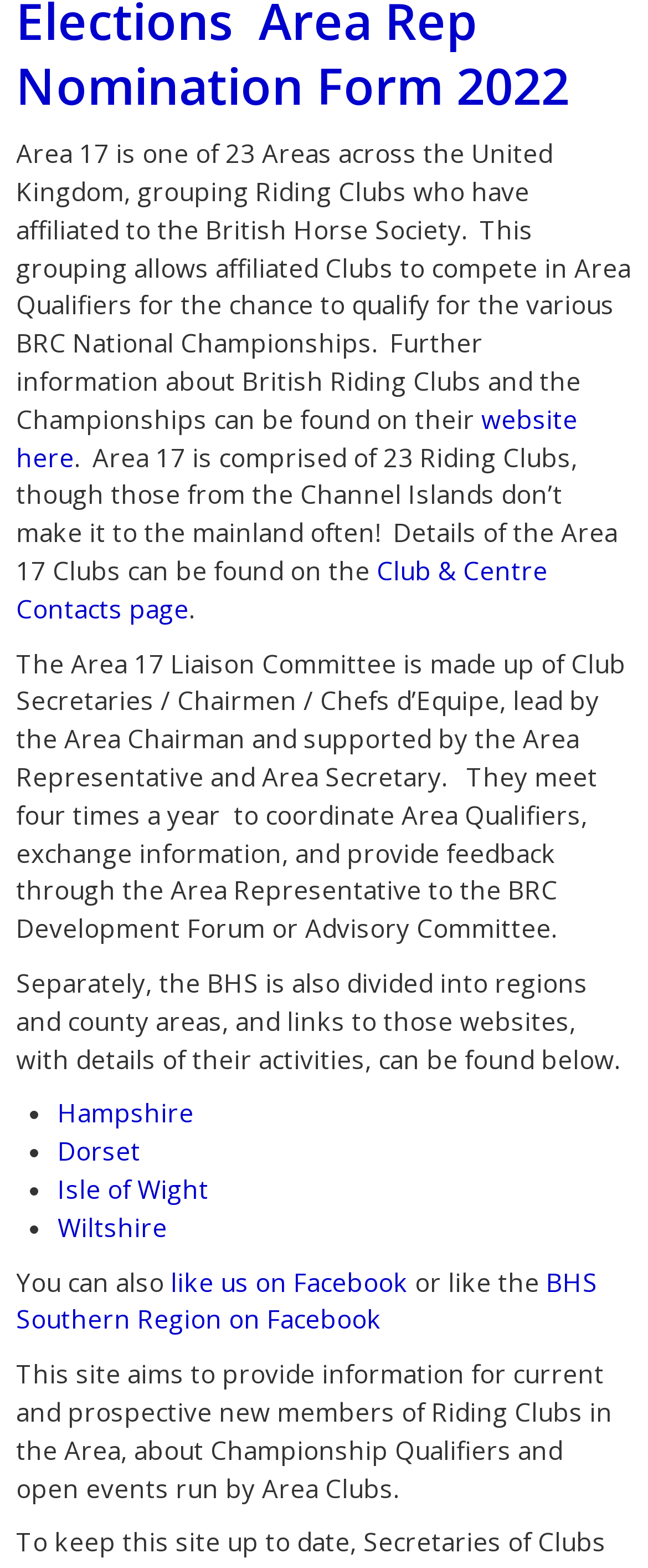Using the description: "Isle of Wight", determine the UI element's bounding box coordinates. Ensure the coordinates are in the format of four float numbers between 0 and 1, i.e., [left, top, right, bottom].

[0.089, 0.748, 0.322, 0.769]